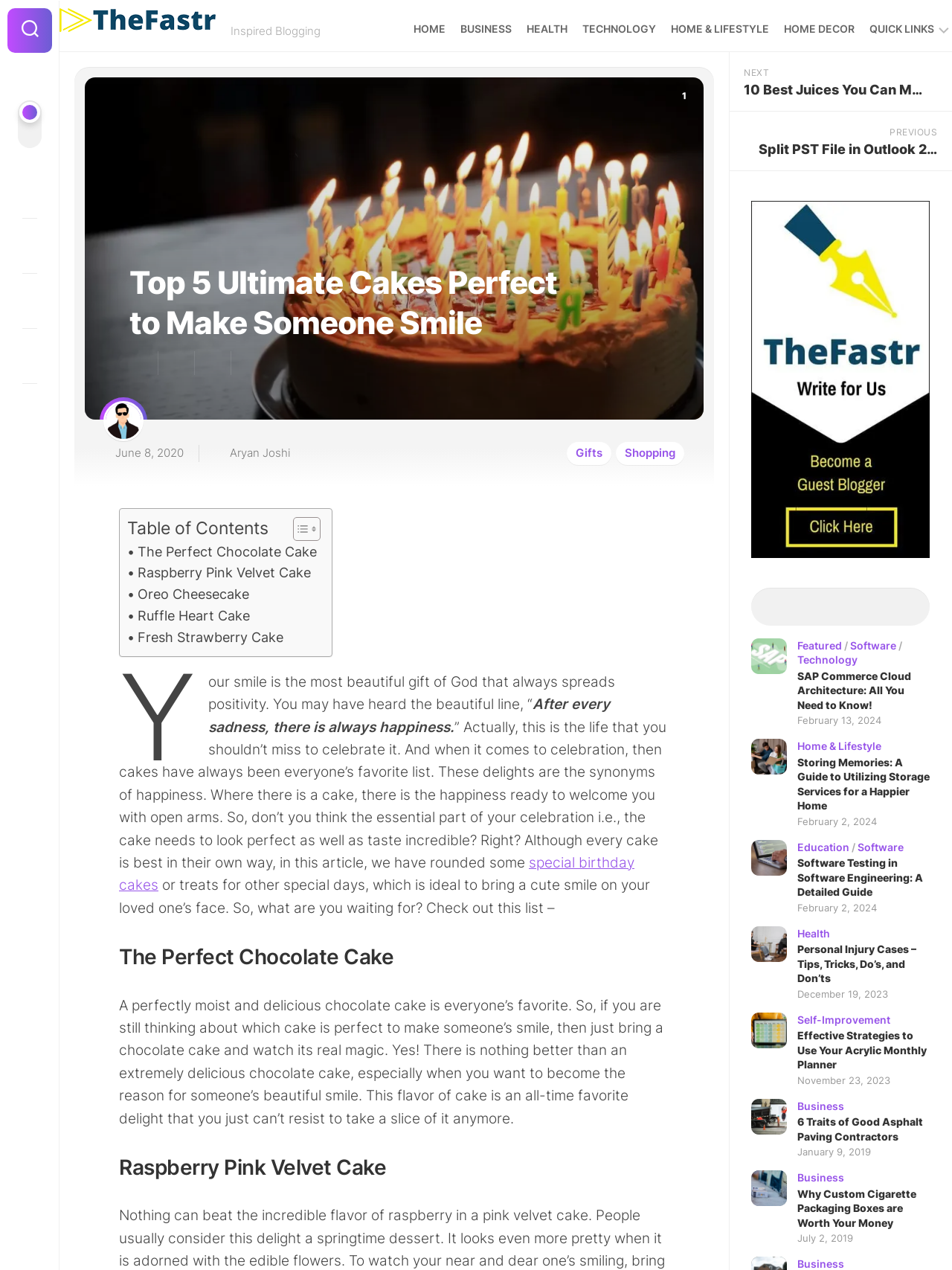Please extract and provide the main headline of the webpage.

Top 5 Ultimate Cakes Perfect to Make Someone Smile